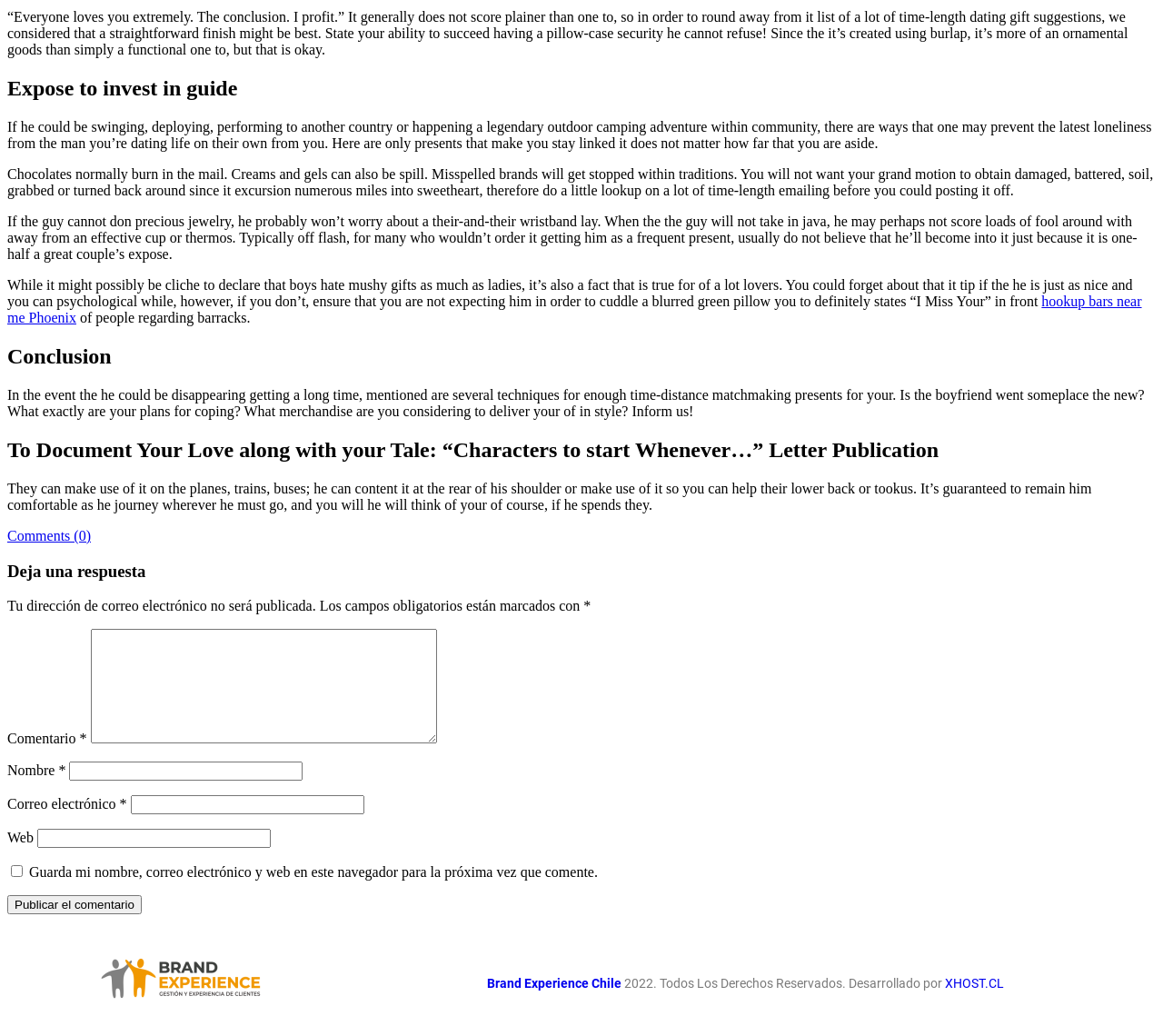Identify the bounding box of the UI element described as follows: "parent_node: Nombre * name="author"". Provide the coordinates as four float numbers in the range of 0 to 1 [left, top, right, bottom].

[0.06, 0.735, 0.26, 0.754]